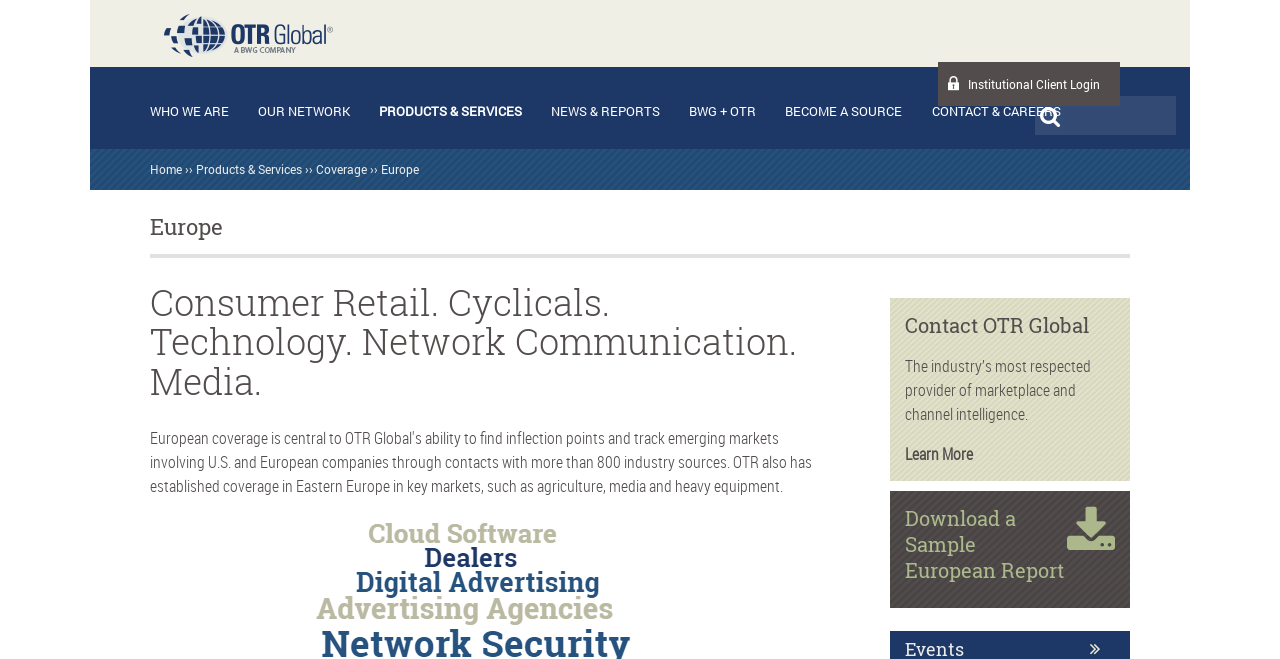Determine the bounding box coordinates of the clickable element necessary to fulfill the instruction: "Read about Computer PNG". Provide the coordinates as four float numbers within the 0 to 1 range, i.e., [left, top, right, bottom].

None